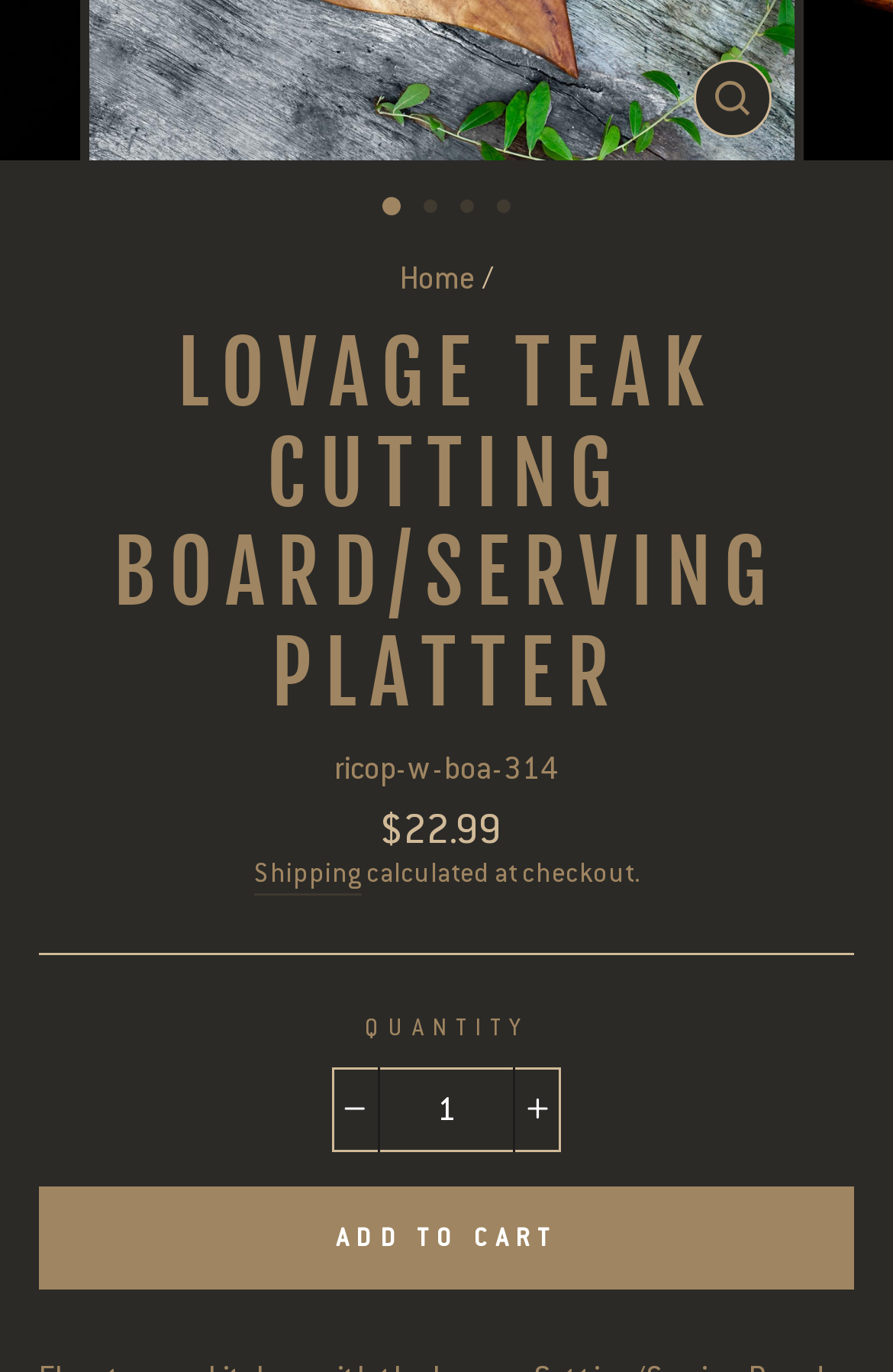Using the provided element description "Shipping", determine the bounding box coordinates of the UI element.

[0.285, 0.625, 0.405, 0.653]